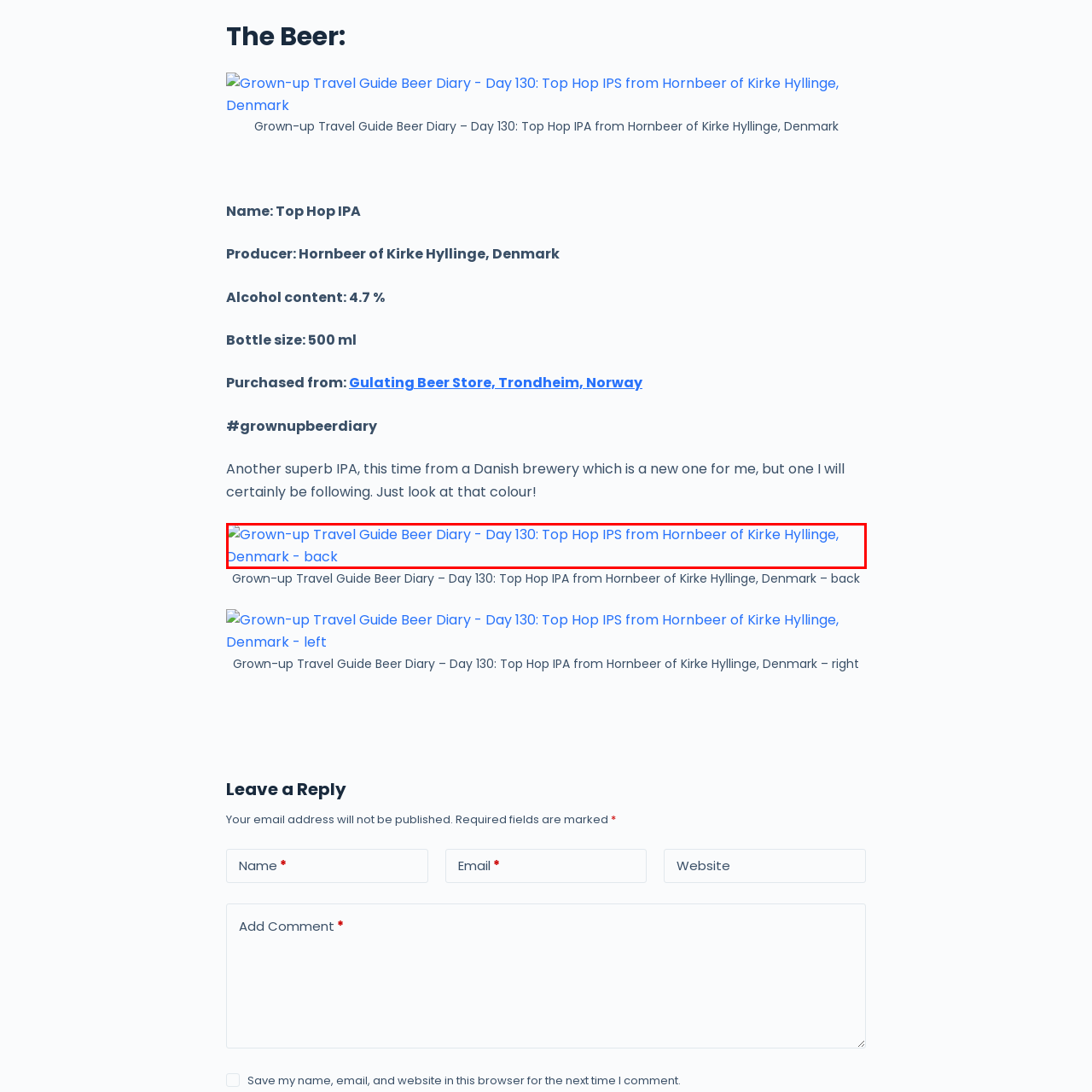Describe the features and objects visible in the red-framed section of the image in detail.

The image showcases the back label of the "Top Hop IPA" beer, produced by Hornbeer in Kirke Hyllinge, Denmark, as featured in the "Grown-up Travel Guide Beer Diary - Day 130." This section presents an informative glimpse into the beer's branding and packaging, highlighting its Danish origins. The back label likely contains details about the beer's ingredients, flavor profile, and brewing process, contributing to the overall narrative of the beer diary. It emphasizes the exploration of unique and superb IPAs, inviting enthusiasts to engage with the culture of craft beer.